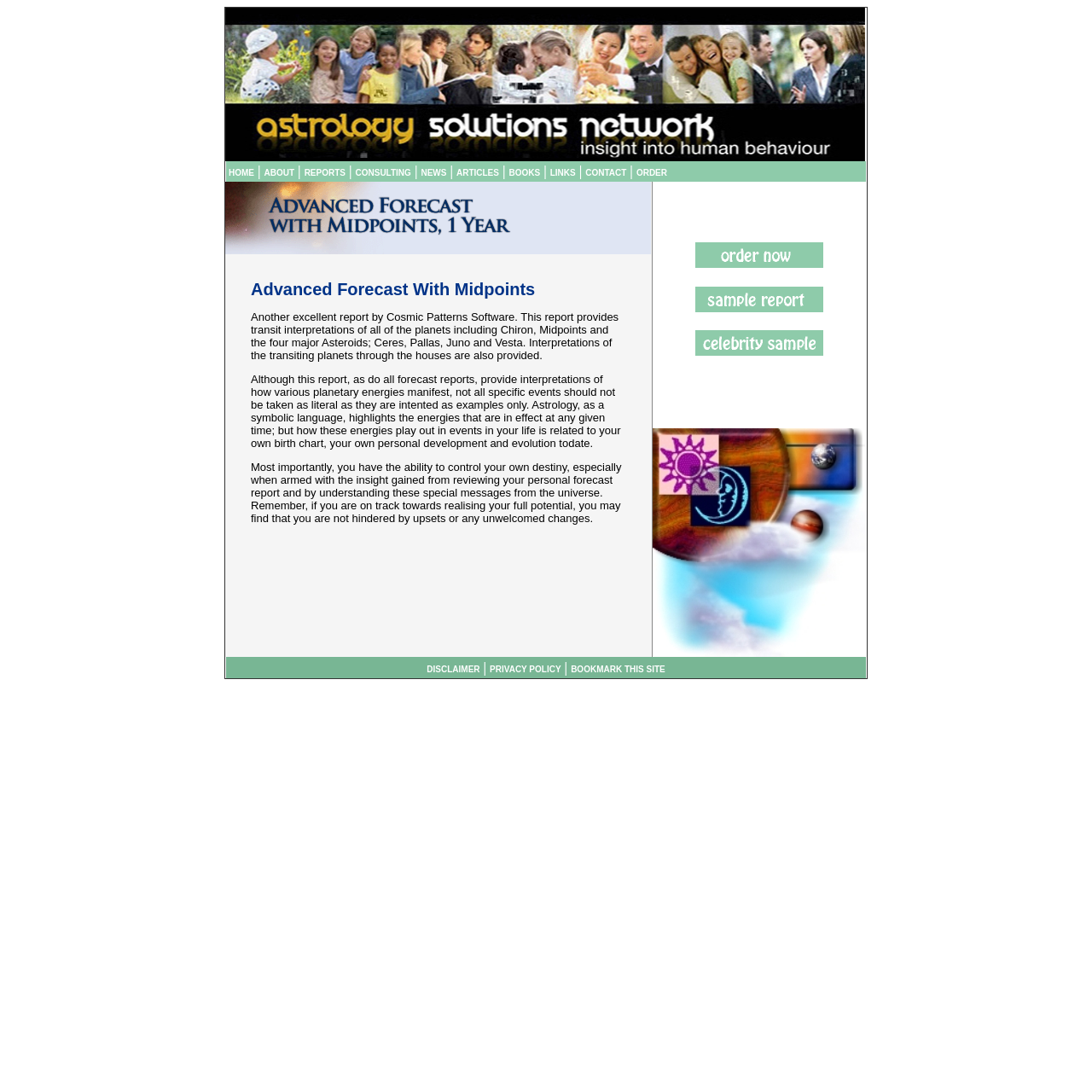Given the element description: "alt="Sample Report"", predict the bounding box coordinates of the UI element it refers to, using four float numbers between 0 and 1, i.e., [left, top, right, bottom].

[0.637, 0.279, 0.754, 0.287]